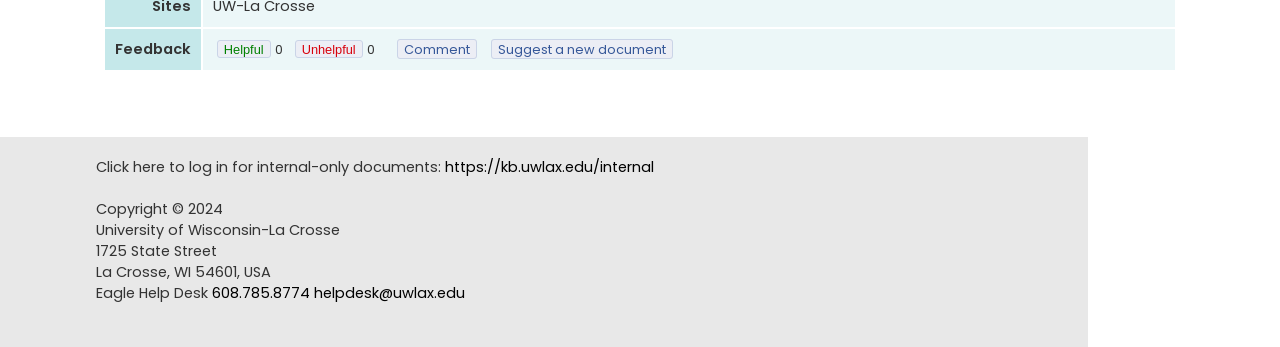Mark the bounding box of the element that matches the following description: "value="Helpful"".

[0.169, 0.115, 0.211, 0.167]